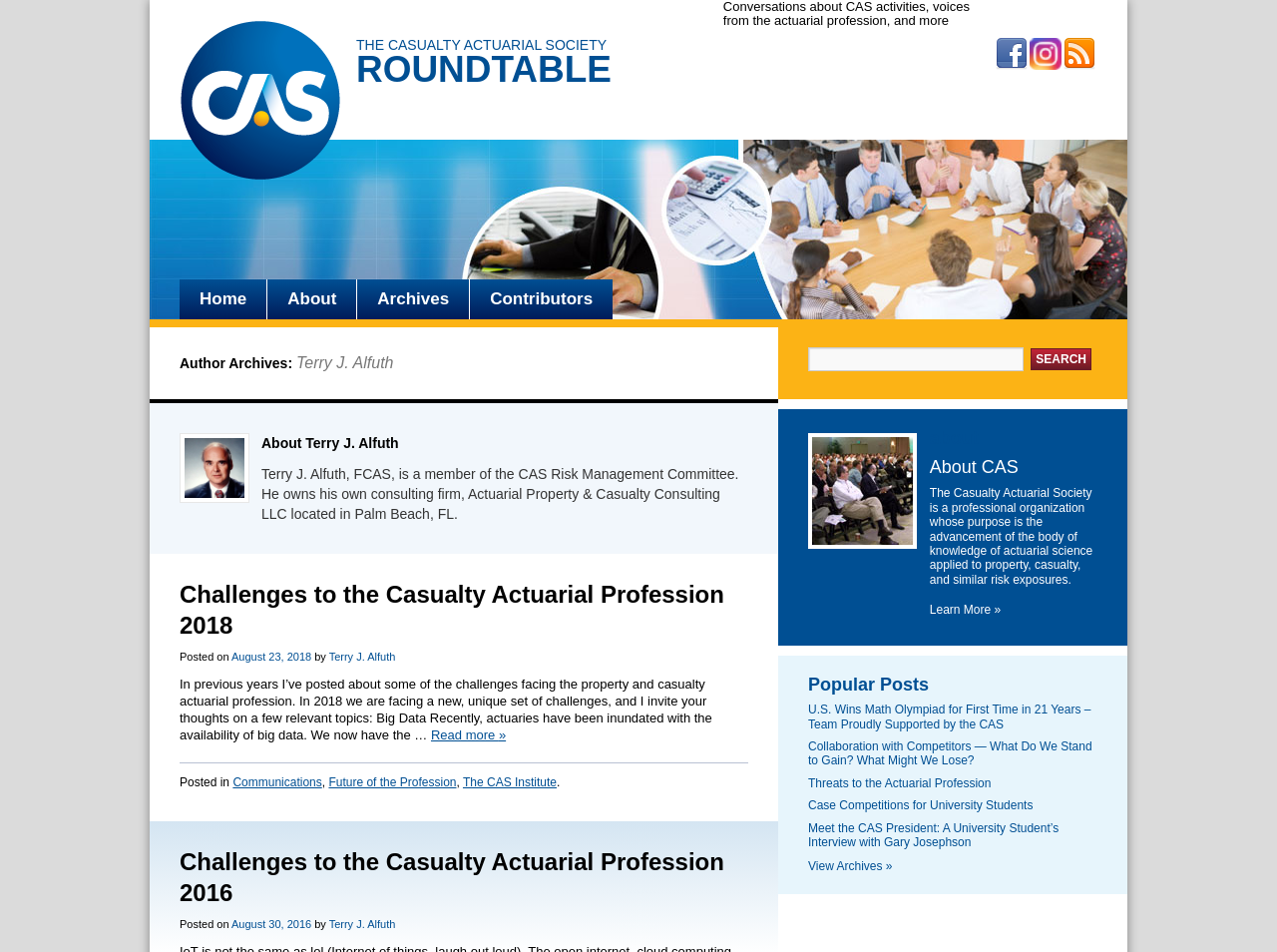Please identify the bounding box coordinates of the area I need to click to accomplish the following instruction: "Click on the Facebook link".

[0.78, 0.04, 0.805, 0.073]